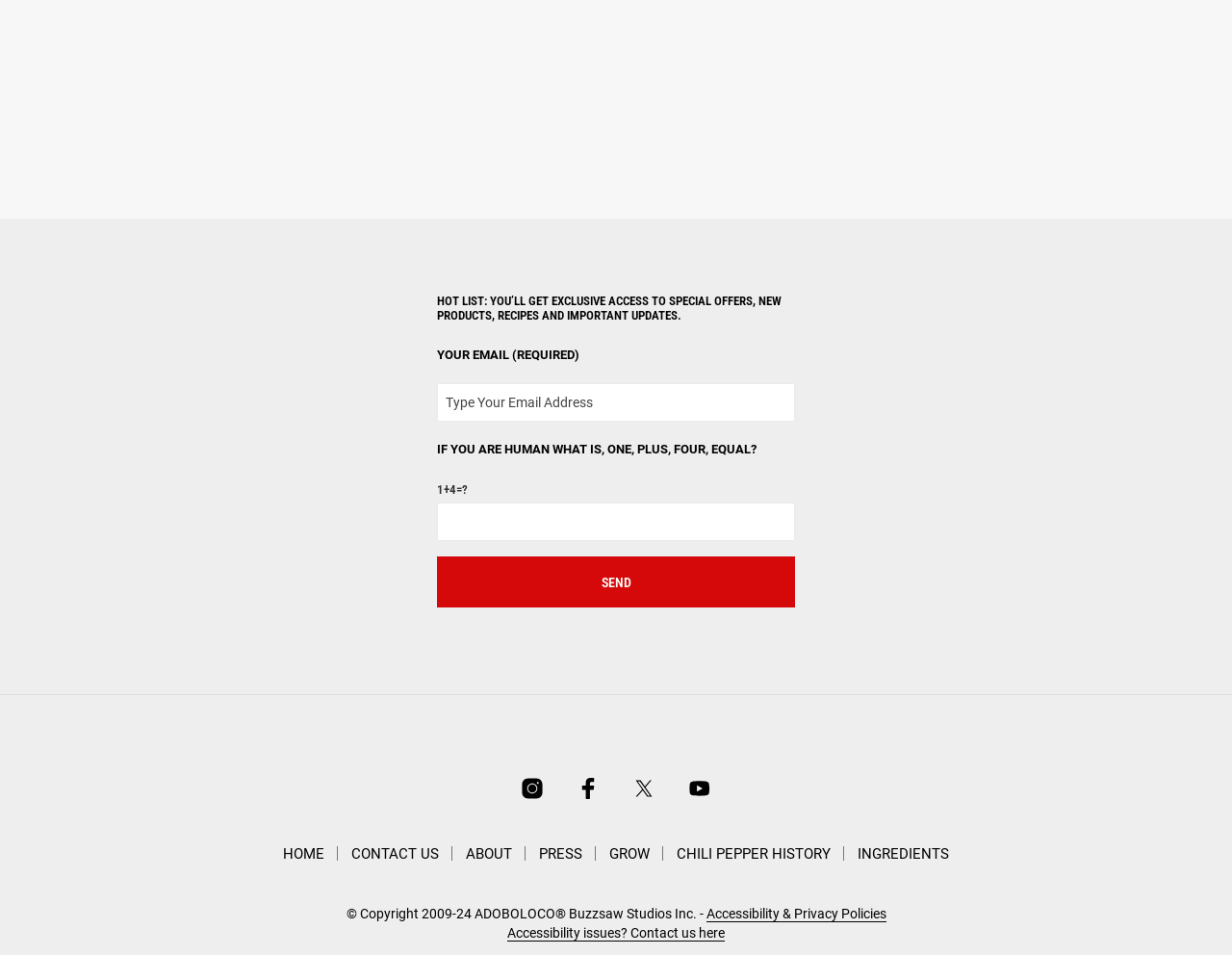Show the bounding box coordinates for the element that needs to be clicked to execute the following instruction: "Subscribe to HOT LIST". Provide the coordinates in the form of four float numbers between 0 and 1, i.e., [left, top, right, bottom].

[0.354, 0.359, 0.646, 0.646]